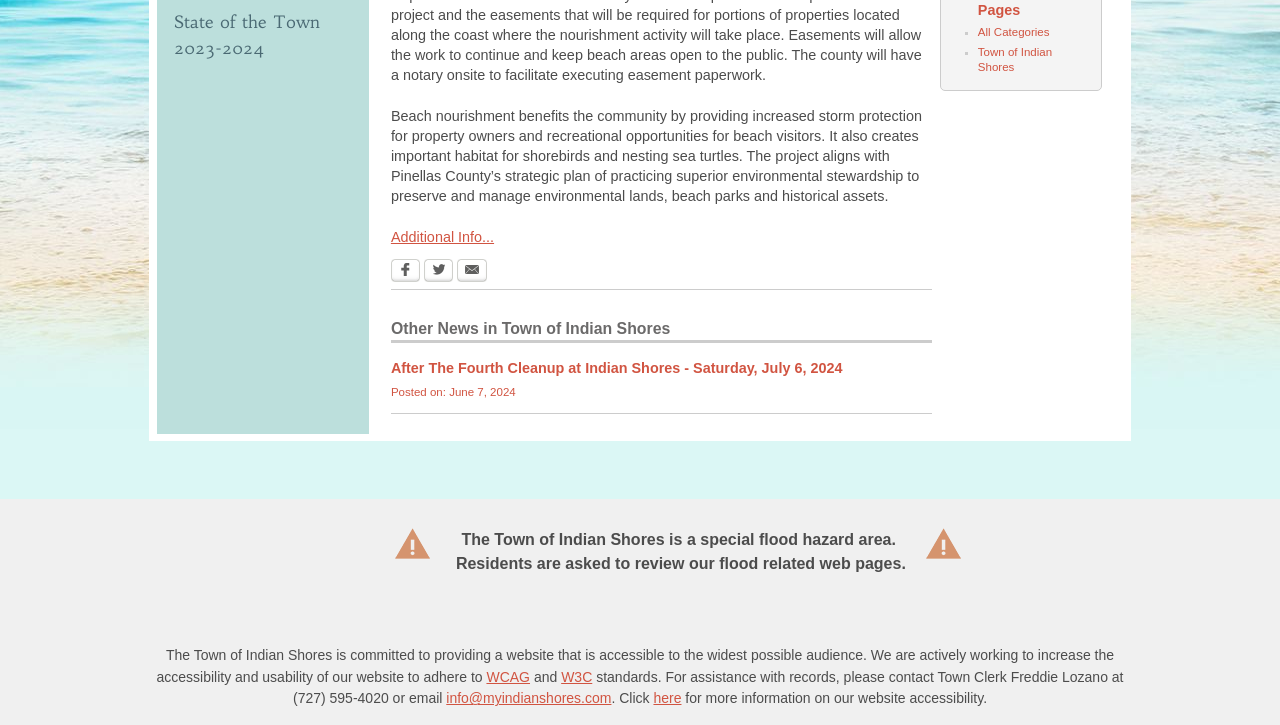Please find the bounding box for the following UI element description. Provide the coordinates in (top-left x, top-left y, bottom-right x, bottom-right y) format, with values between 0 and 1: How We Can Help

None